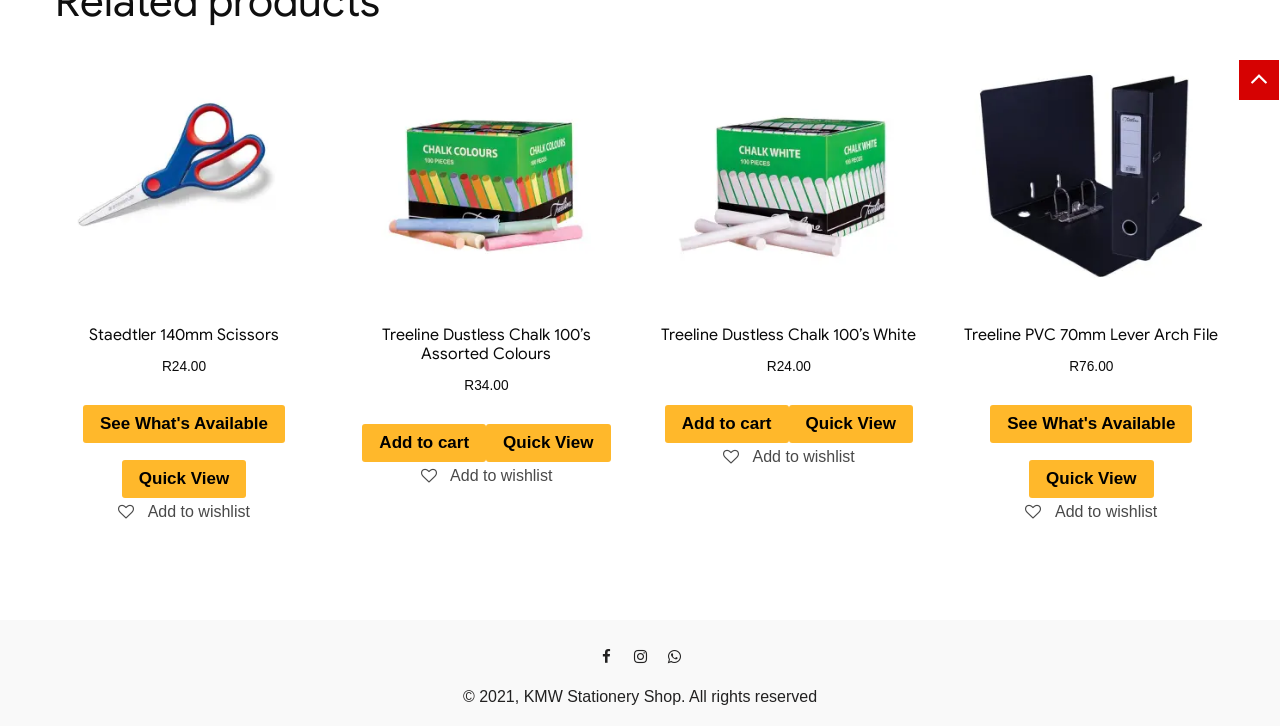Specify the bounding box coordinates of the area to click in order to follow the given instruction: "Add Treeline Dustless Chalk 100’s White to wishlist."

[0.565, 0.617, 0.668, 0.64]